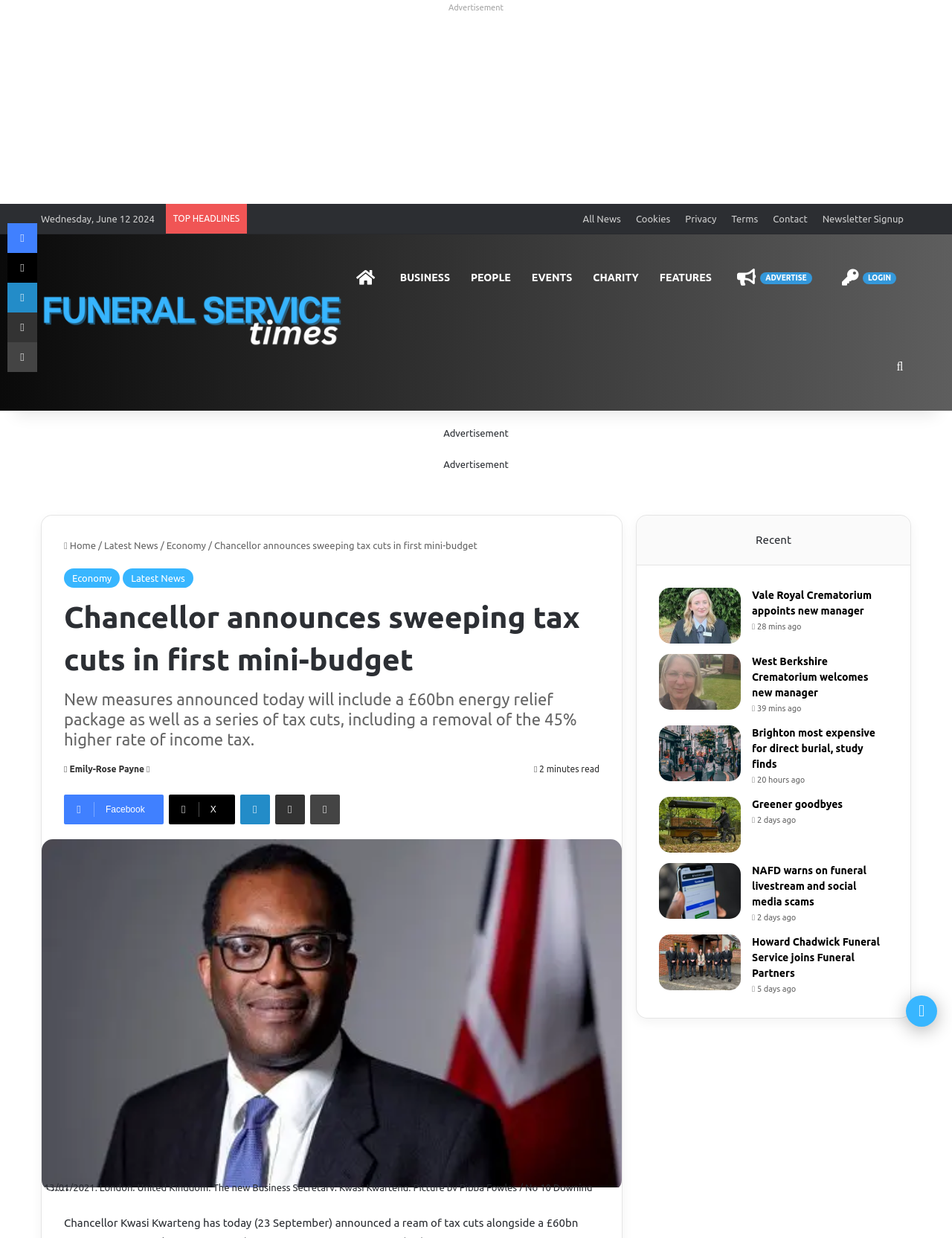Please identify the bounding box coordinates of the element's region that needs to be clicked to fulfill the following instruction: "Search for something". The bounding box coordinates should consist of four float numbers between 0 and 1, i.e., [left, top, right, bottom].

[0.934, 0.26, 0.957, 0.332]